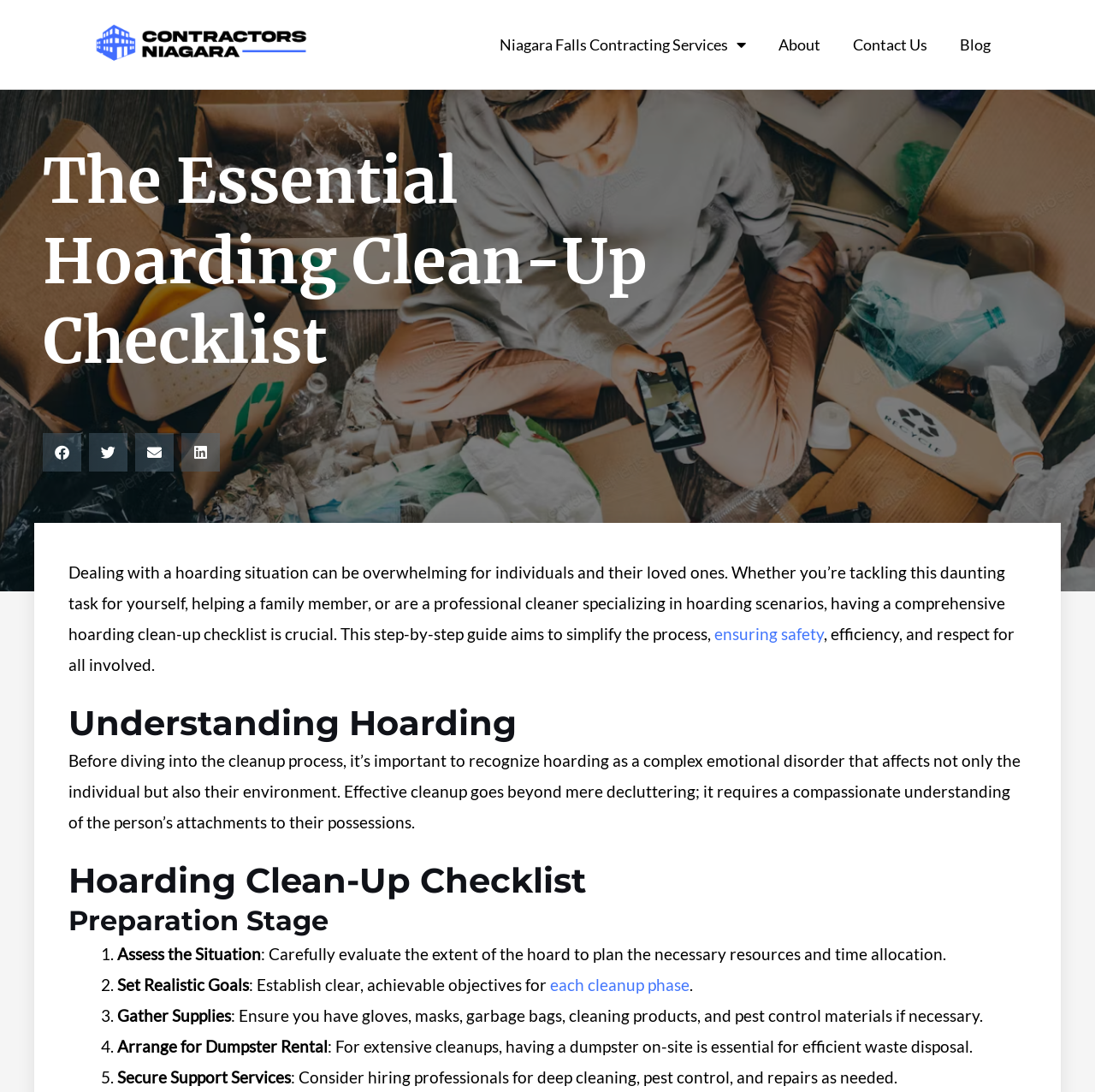Please identify the bounding box coordinates of the clickable area that will allow you to execute the instruction: "Click on the 'About' link".

[0.696, 0.0, 0.764, 0.082]